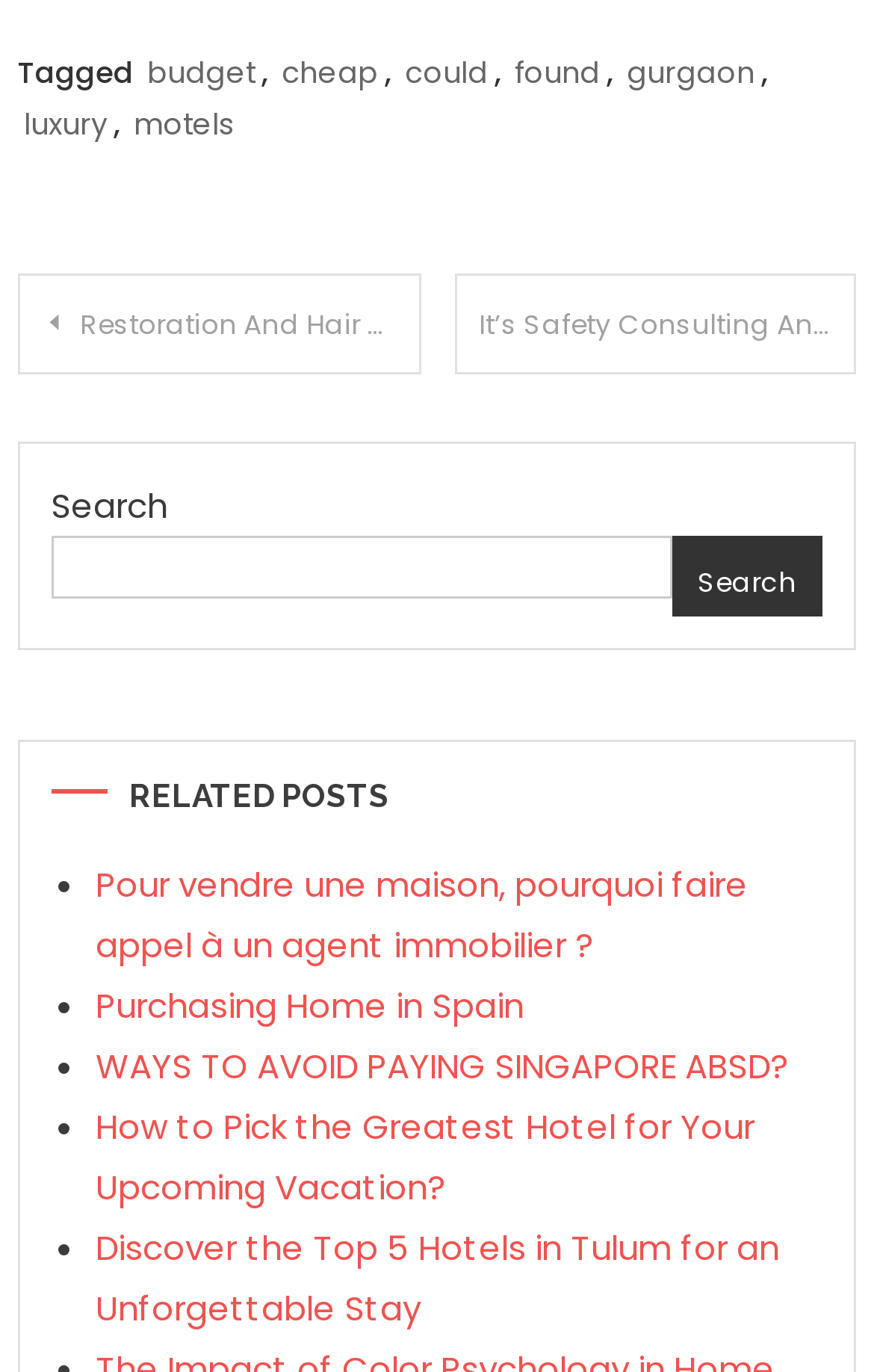Find the bounding box coordinates of the element you need to click on to perform this action: 'Read the news about Iran undoing slowdown in enrichment of uranium'. The coordinates should be represented by four float values between 0 and 1, in the format [left, top, right, bottom].

None